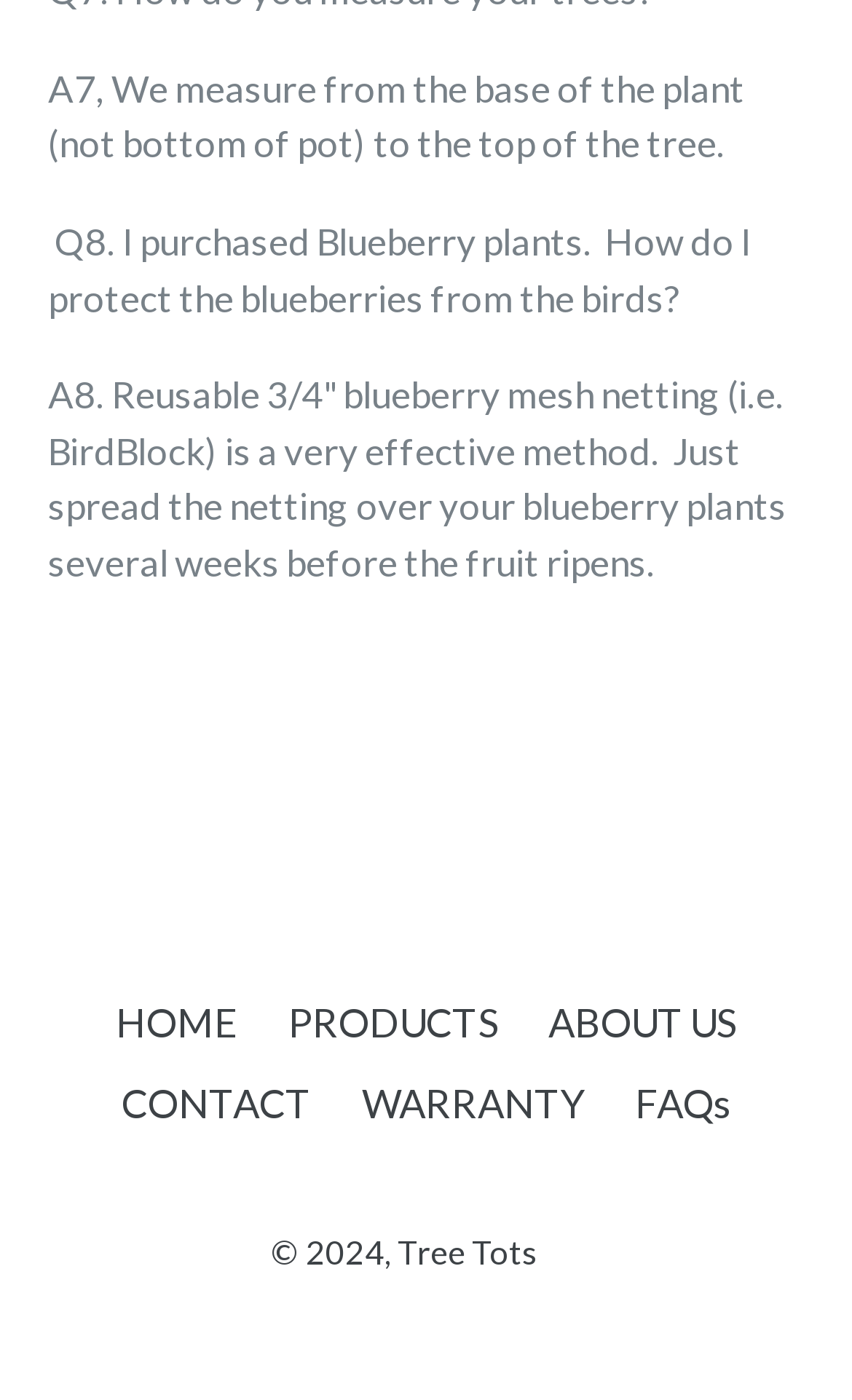How do you measure the height of a plant?
Use the information from the image to give a detailed answer to the question.

The answer can be found in the StaticText element with the OCR text 'A7, We measure from the base of the plant (not bottom of pot) to the top of the tree.'. This text suggests that the height of a plant is measured from the base of the plant, not from the bottom of the pot.